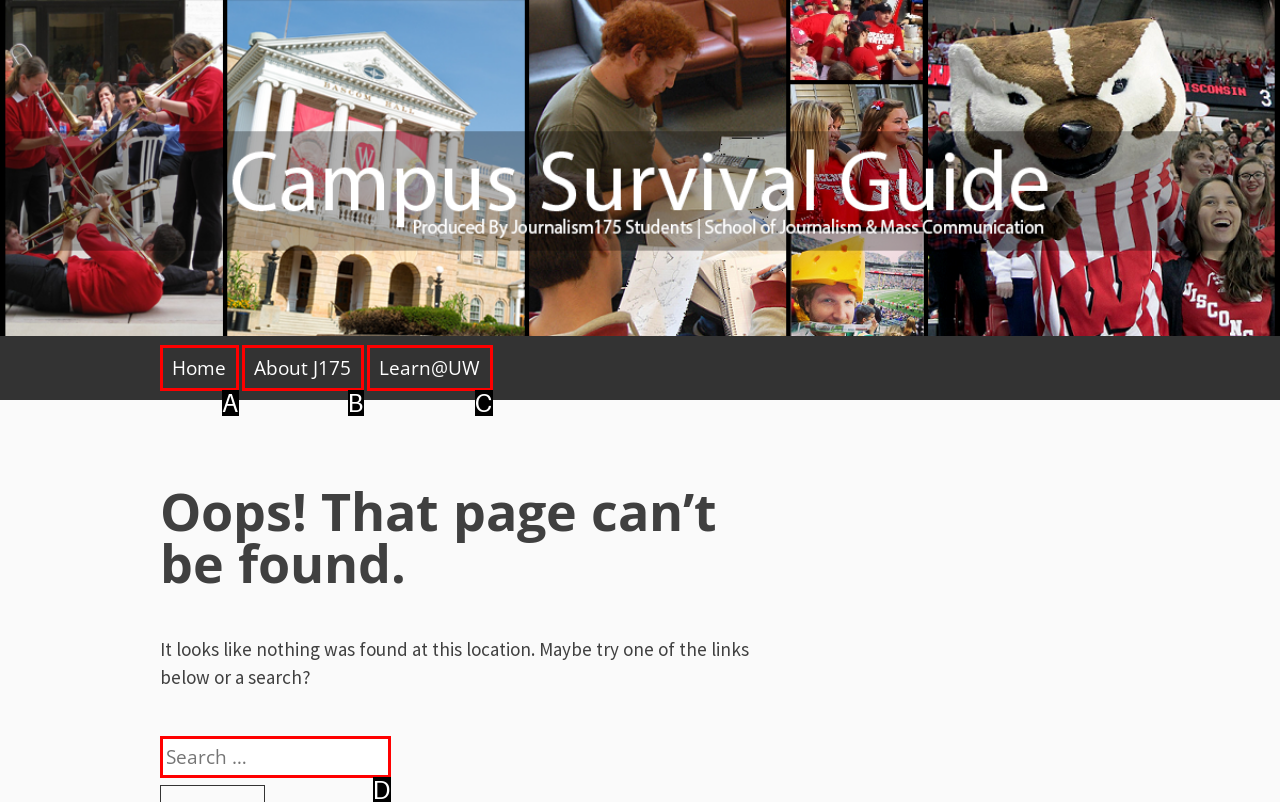Using the provided description: Learn@UW, select the most fitting option and return its letter directly from the choices.

C